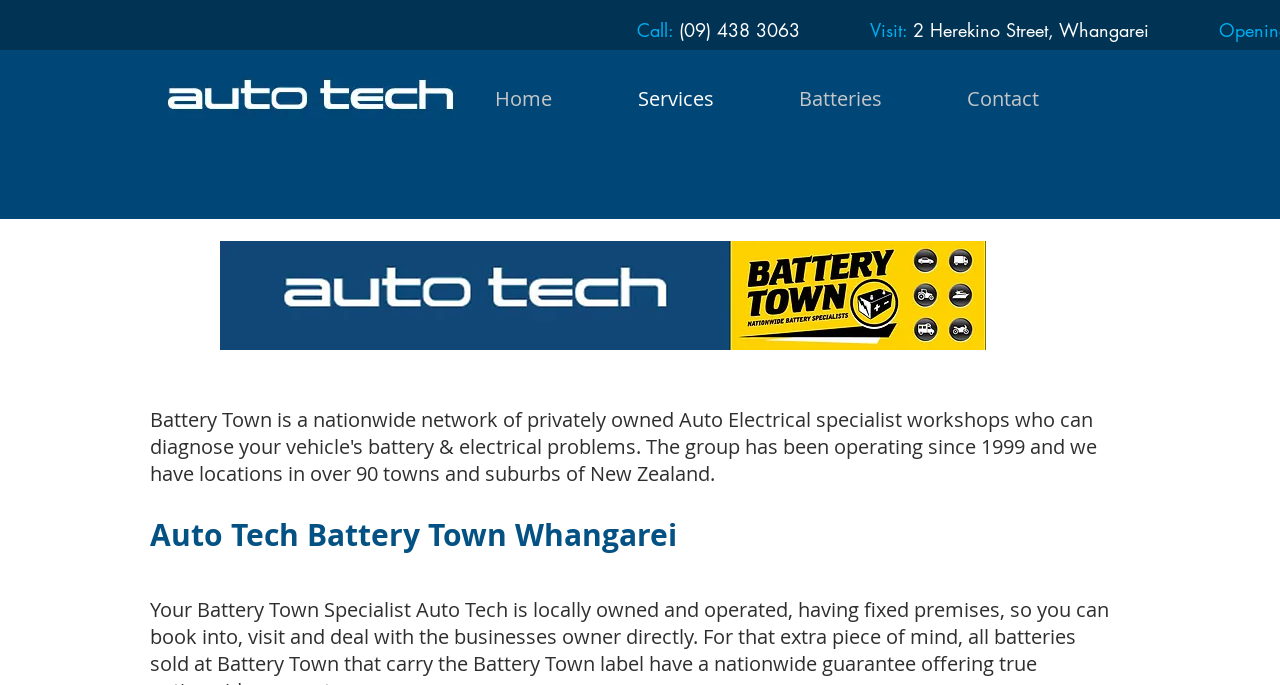Determine the bounding box for the UI element that matches this description: "Visit: 2 Herekino Street, Whangarei".

[0.68, 0.026, 0.898, 0.061]